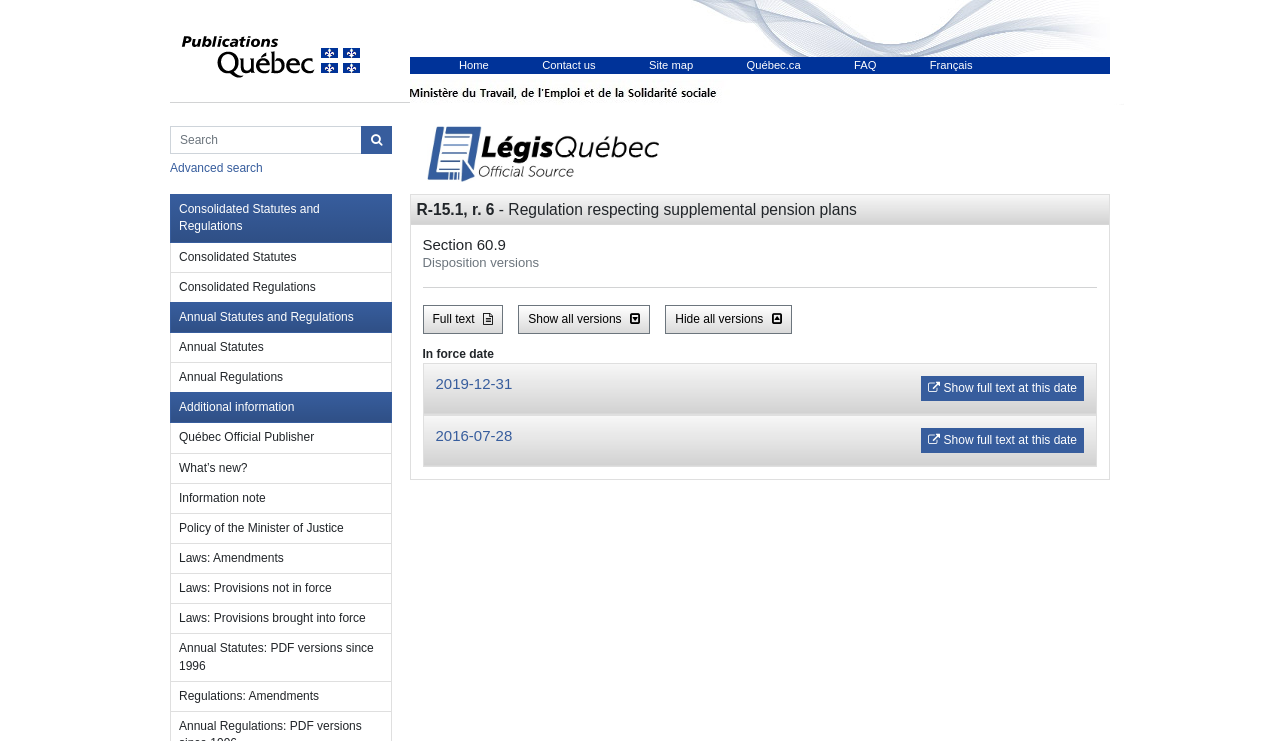What can be searched on this website?
Using the image, elaborate on the answer with as much detail as possible.

The search box on the webpage has a placeholder text 'Search in Consolidated Statutes and Regulations', indicating that users can search for specific information within consolidated statutes and regulations on this website.